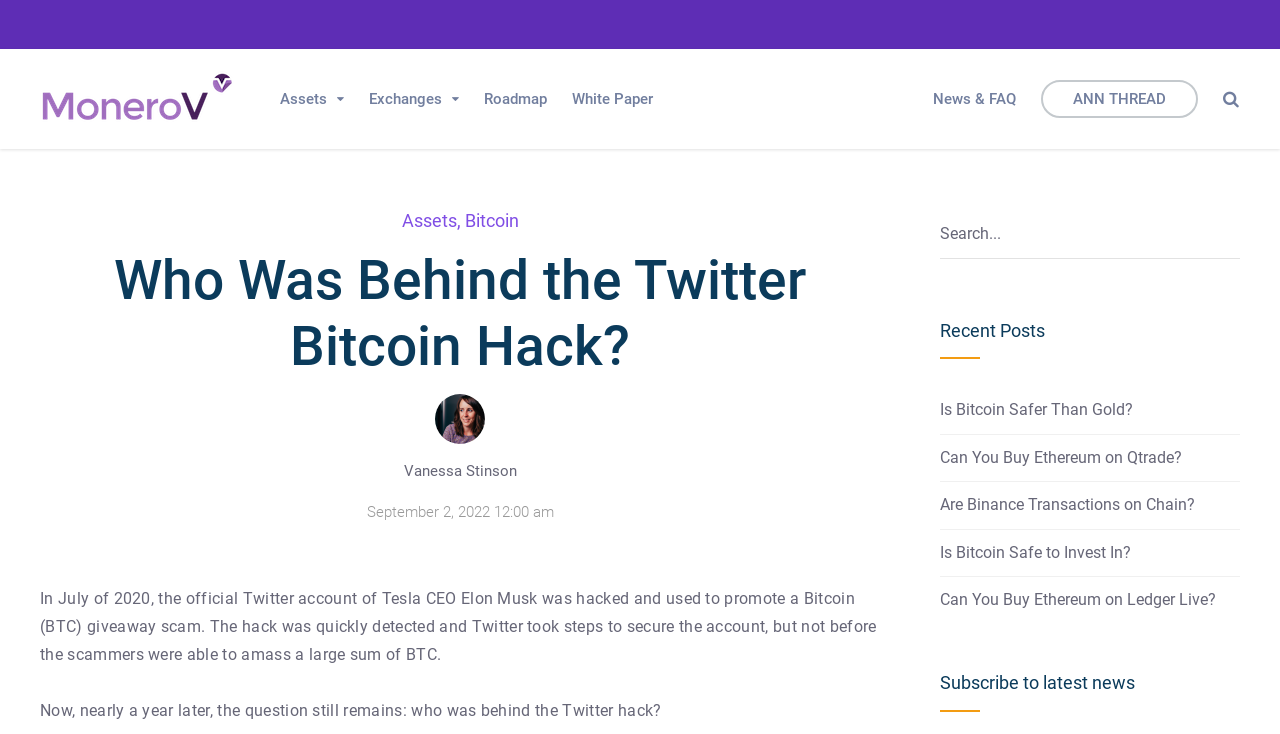Please identify the bounding box coordinates of the element I need to click to follow this instruction: "Search for something".

[0.734, 0.285, 0.969, 0.353]